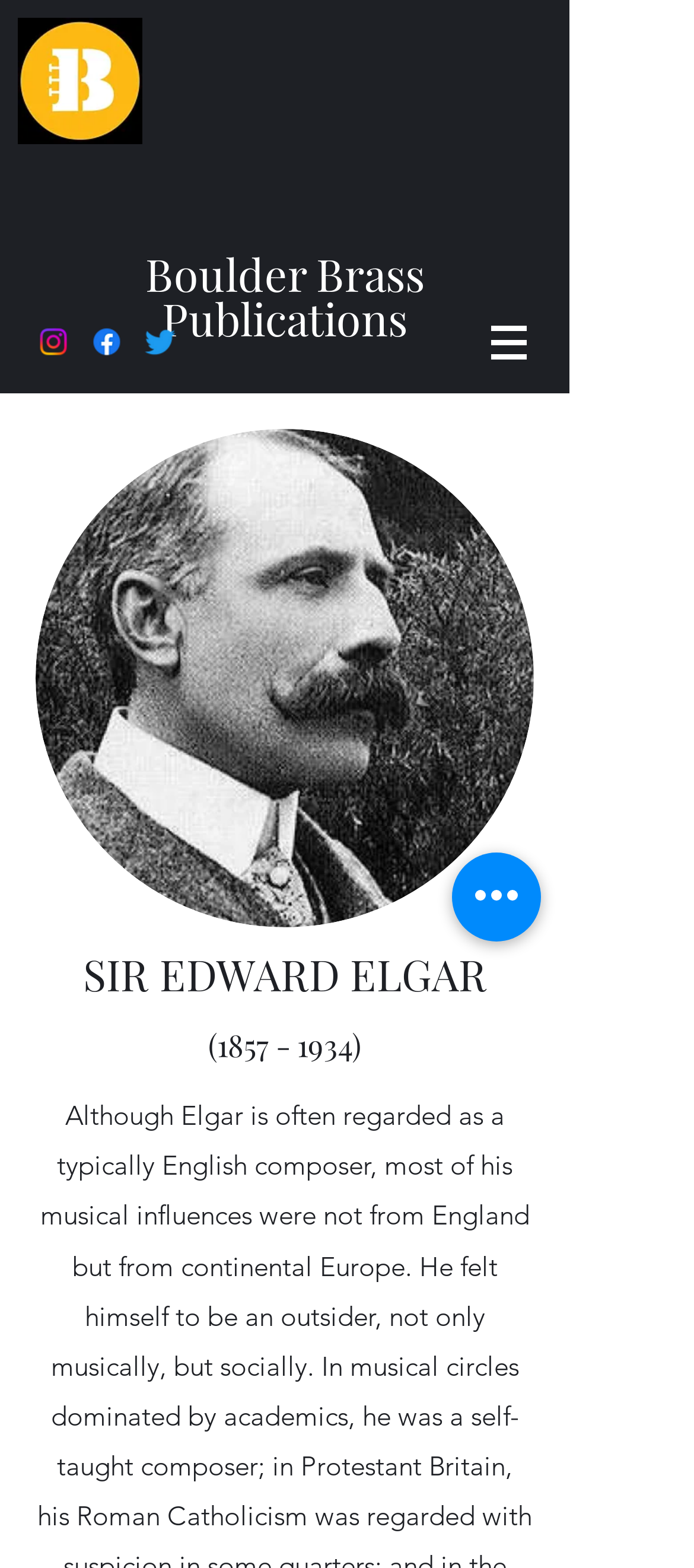Using the details from the image, please elaborate on the following question: What is the approximate width of the 'Boulder Brass Button Logo' image?

I found the width of the 'Boulder Brass Button Logo' image by looking at its bounding box coordinates. The right coordinate of the bounding box is 0.205, and the left coordinate is 0.026, so the width is approximately 0.179.